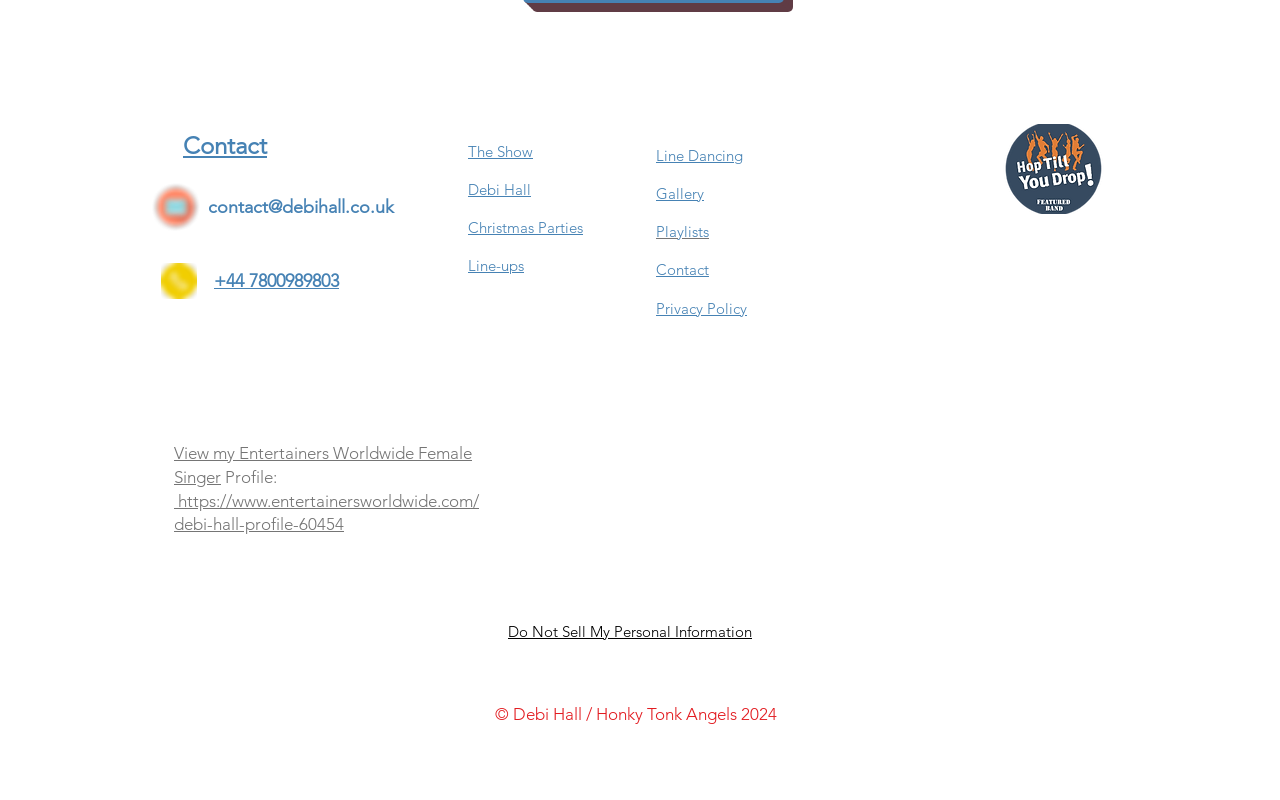Pinpoint the bounding box coordinates of the element you need to click to execute the following instruction: "Go to The Show page". The bounding box should be represented by four float numbers between 0 and 1, in the format [left, top, right, bottom].

[0.366, 0.178, 0.416, 0.201]